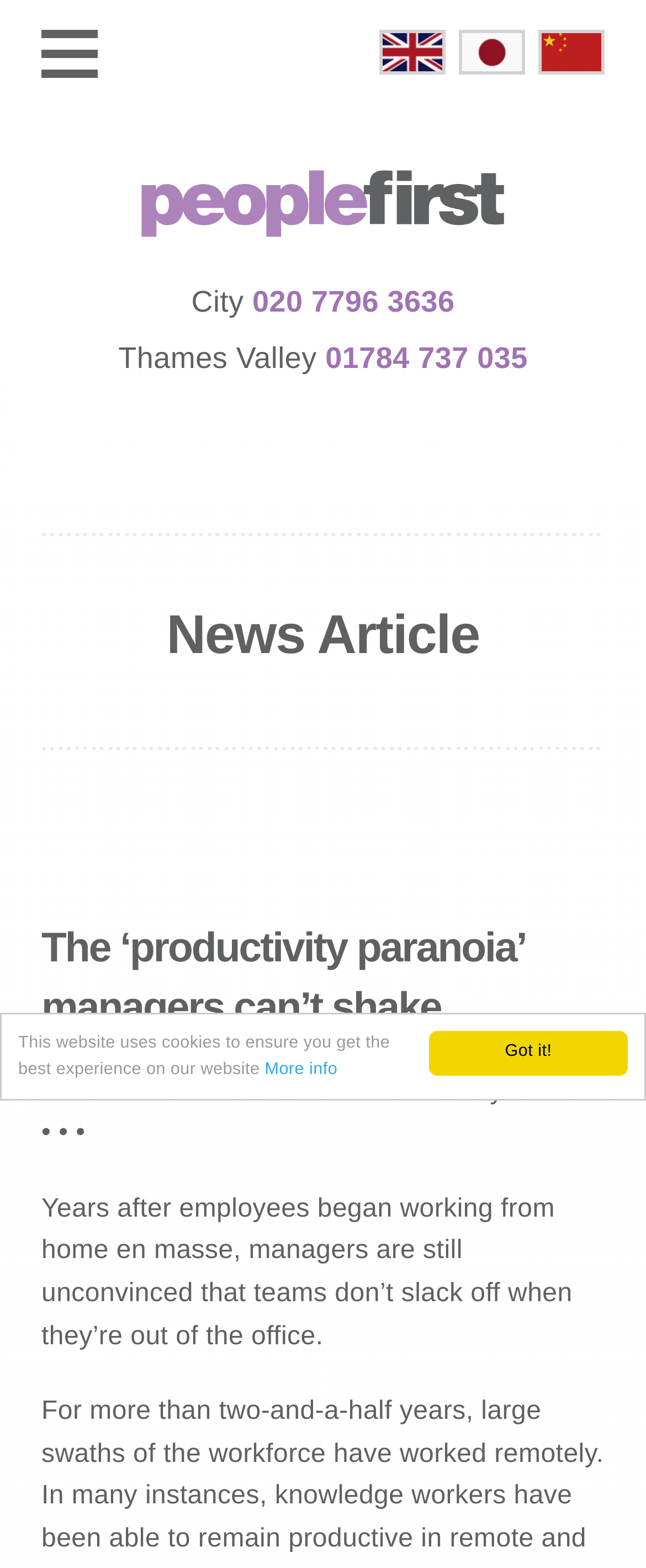Based on the image, provide a detailed response to the question:
How many phone numbers are listed on the webpage?

I found two phone numbers listed on the webpage: '020 7796 3636' for City and '01784 737 035' for Thames Valley.